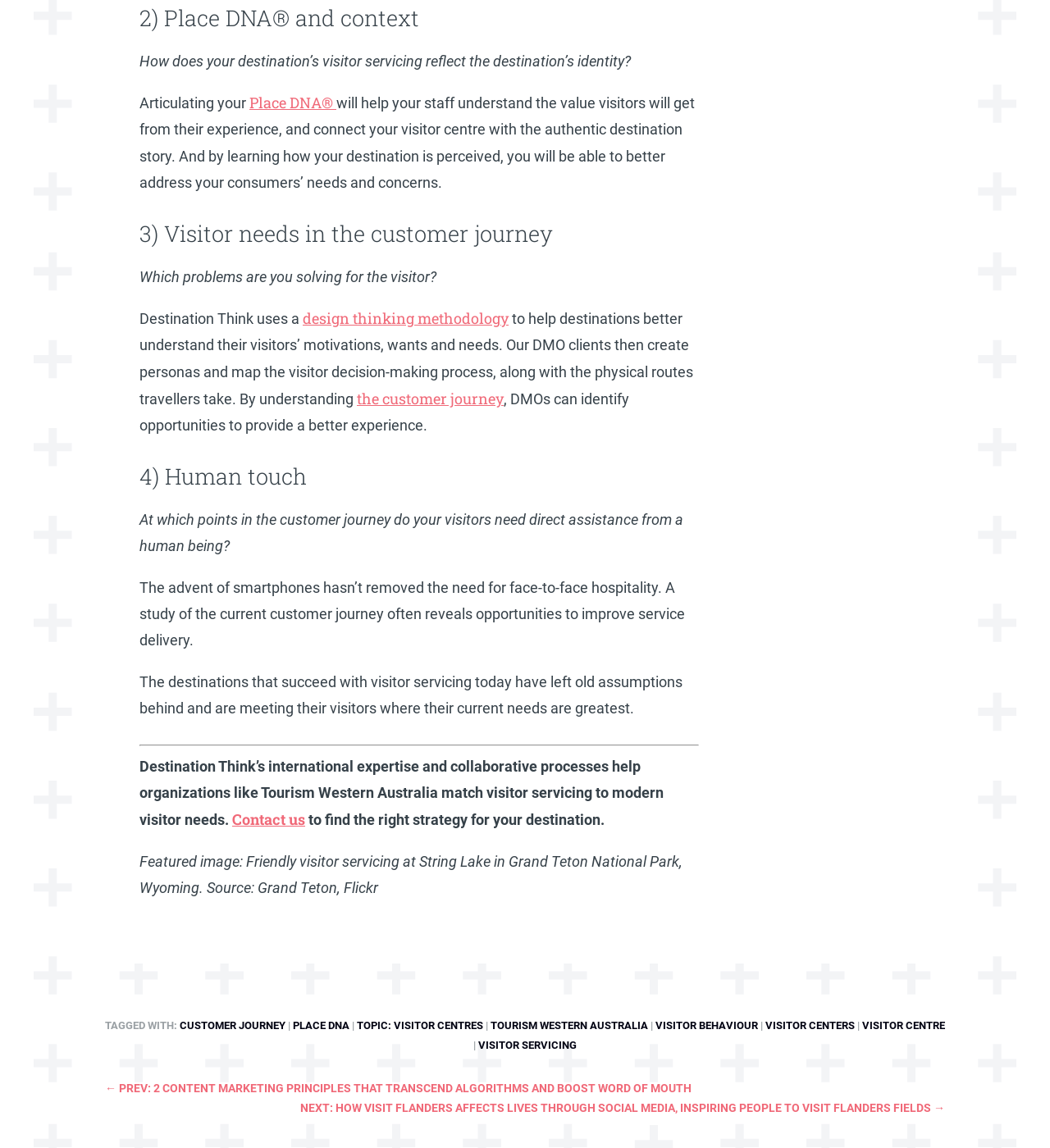Kindly determine the bounding box coordinates for the clickable area to achieve the given instruction: "Click on 'Contact us'".

[0.221, 0.705, 0.291, 0.722]